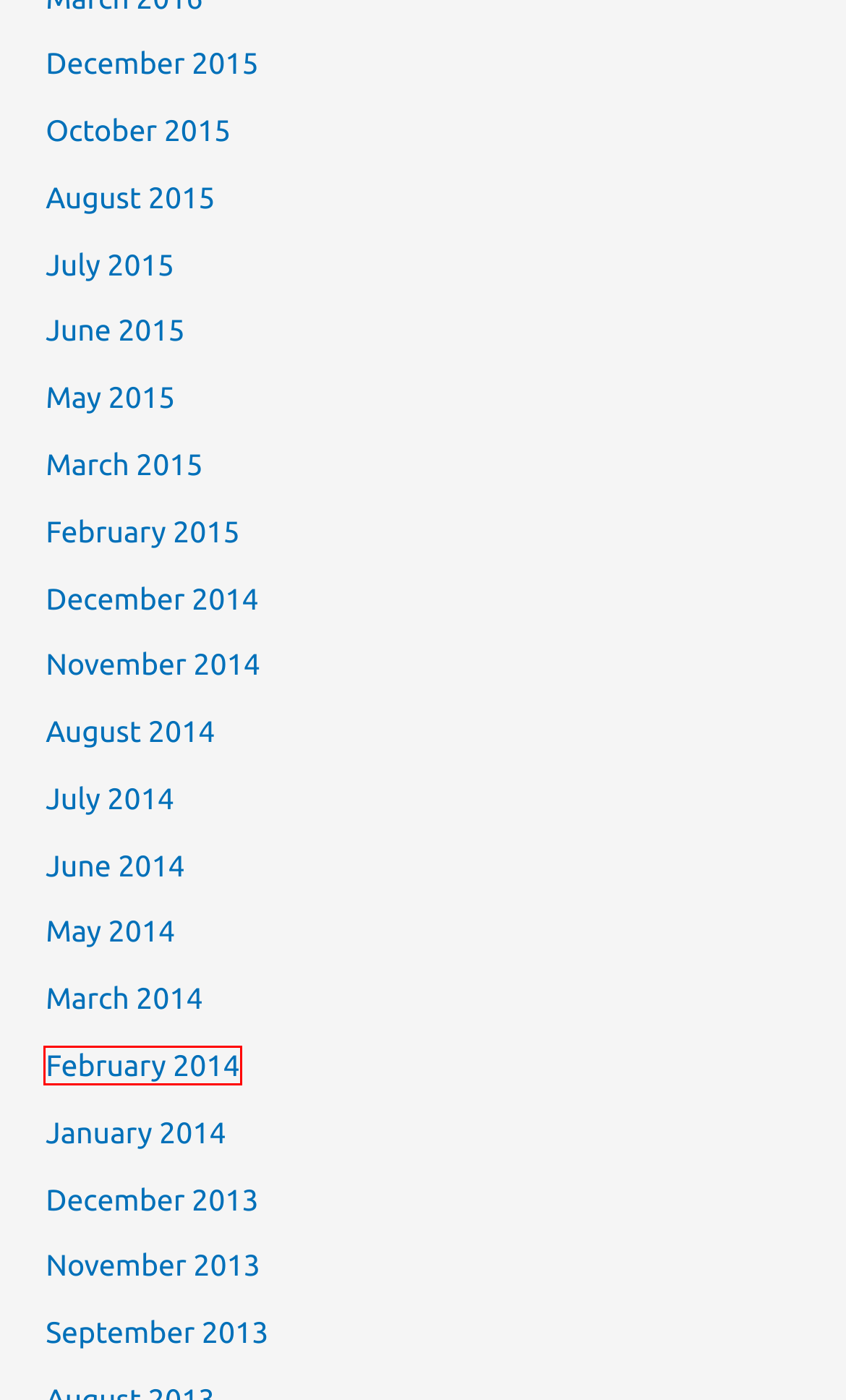You are given a screenshot of a webpage with a red rectangle bounding box around an element. Choose the best webpage description that matches the page after clicking the element in the bounding box. Here are the candidates:
A. July 2015 - Training First Aid
B. May 2014 - Training First Aid
C. December 2014 - Training First Aid
D. October 2015 - Training First Aid
E. November 2014 - Training First Aid
F. March 2014 - Training First Aid
G. February 2014 - Training First Aid
H. May 2012 - Training First Aid

G